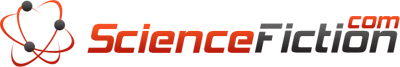Offer a detailed explanation of what is depicted in the image.

The image features the logo of ScienceFiction.com, a website dedicated to news, reviews, and discussions about various topics in the science fiction genre. The logo prominently displays the name "ScienceFiction.com" in stylized text, combining vibrant red and gray colors, which emphasizes the site's focus on sci-fi culture, movies, books, and technology. The logo's design includes an atomic symbol, symbolizing science and innovation, alongside the website's name, projecting a modern and dynamic approach to the genre.